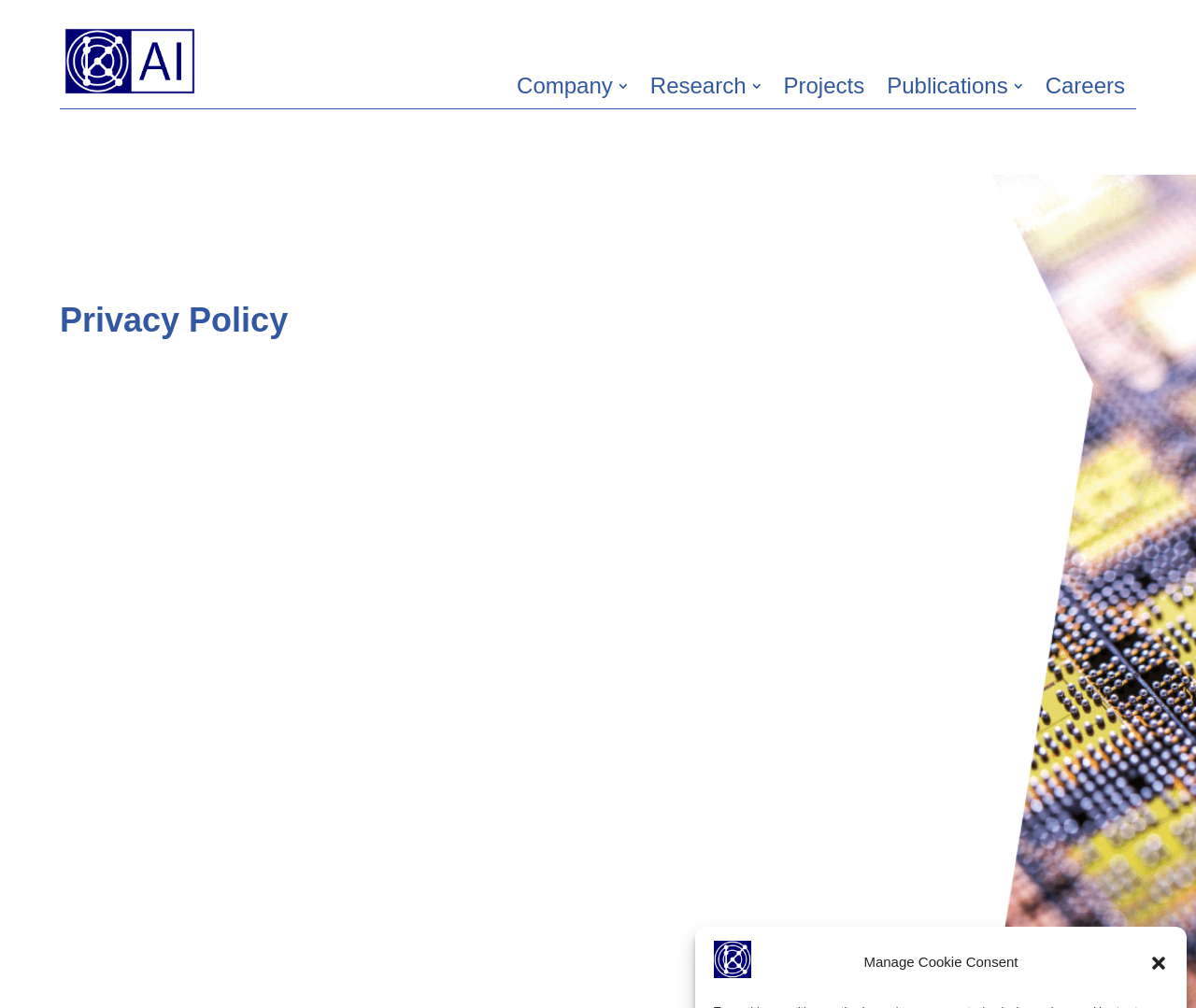Provide your answer in a single word or phrase: 
What is the text of the heading element?

Privacy Policy